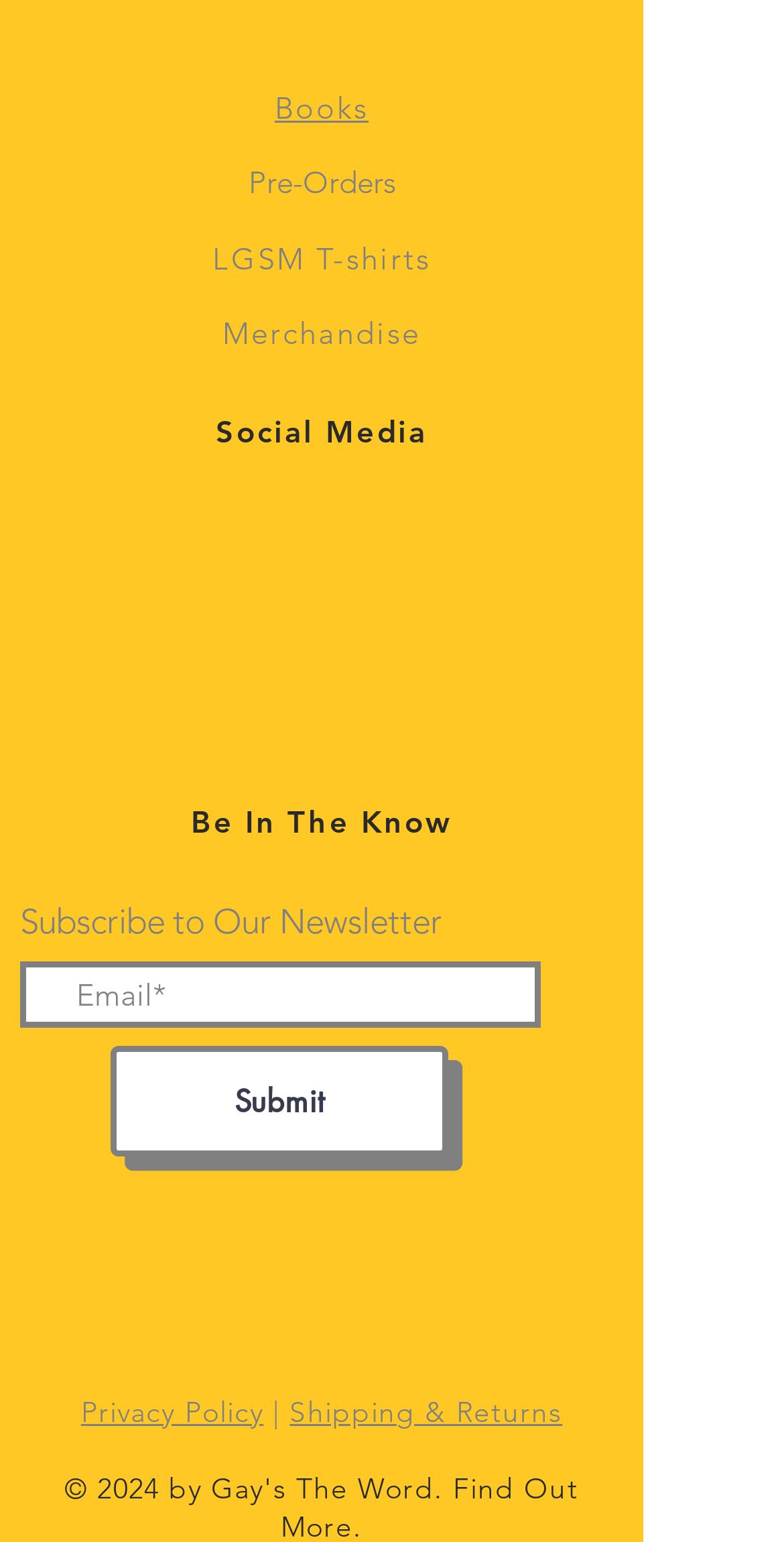Can you find the bounding box coordinates for the UI element given this description: "LGSM T-shirts"? Provide the coordinates as four float numbers between 0 and 1: [left, top, right, bottom].

[0.271, 0.155, 0.549, 0.179]